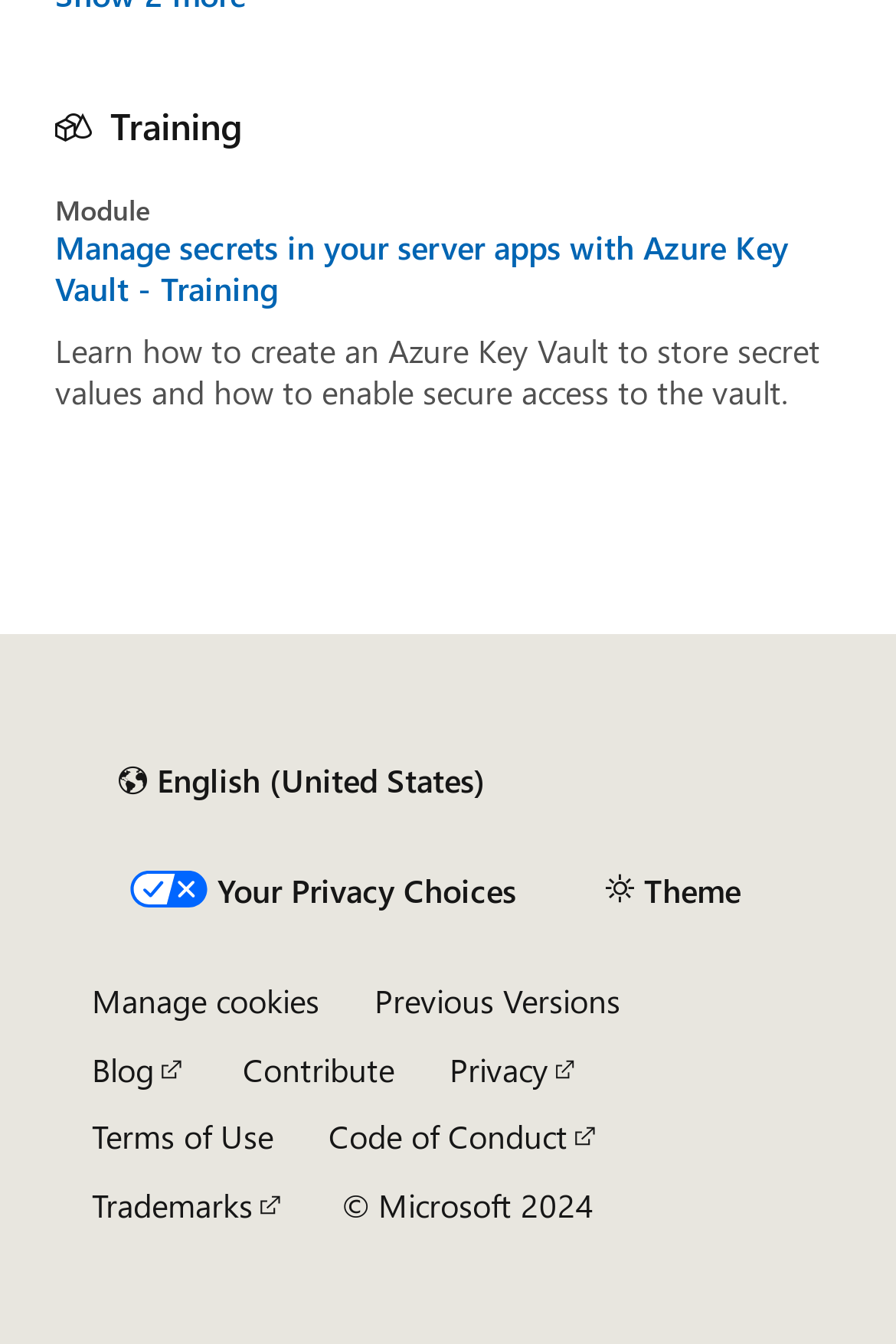For the given element description opens in a new window, determine the bounding box coordinates of the UI element. The coordinates should follow the format (top-left x, top-left y, bottom-right x, bottom-right y) and be within the range of 0 to 1.

None